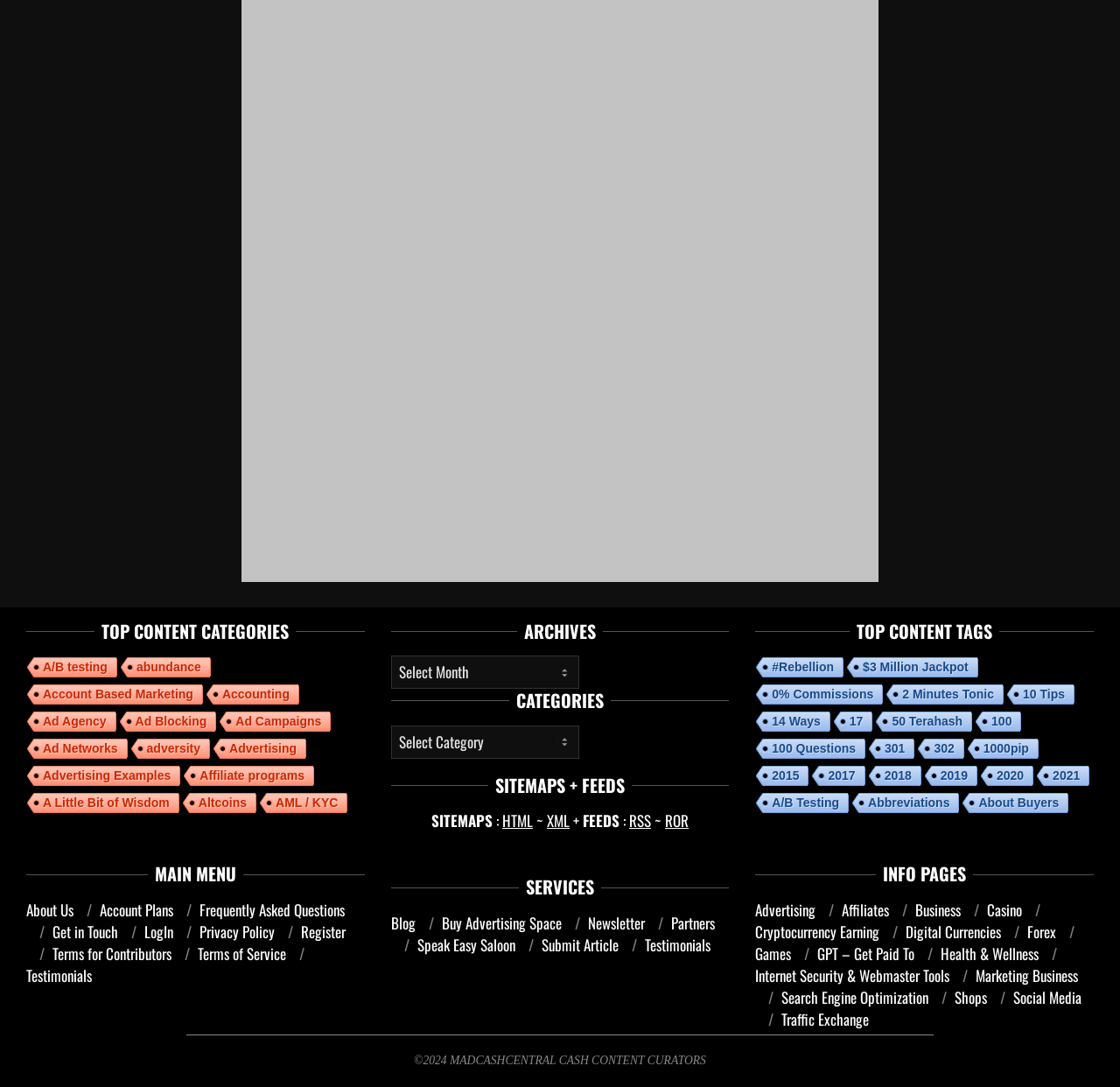Given the description: "Marketing Business", determine the bounding box coordinates of the UI element. The coordinates should be formatted as four float numbers between 0 and 1, [left, top, right, bottom].

[0.674, 0.887, 0.963, 0.927]